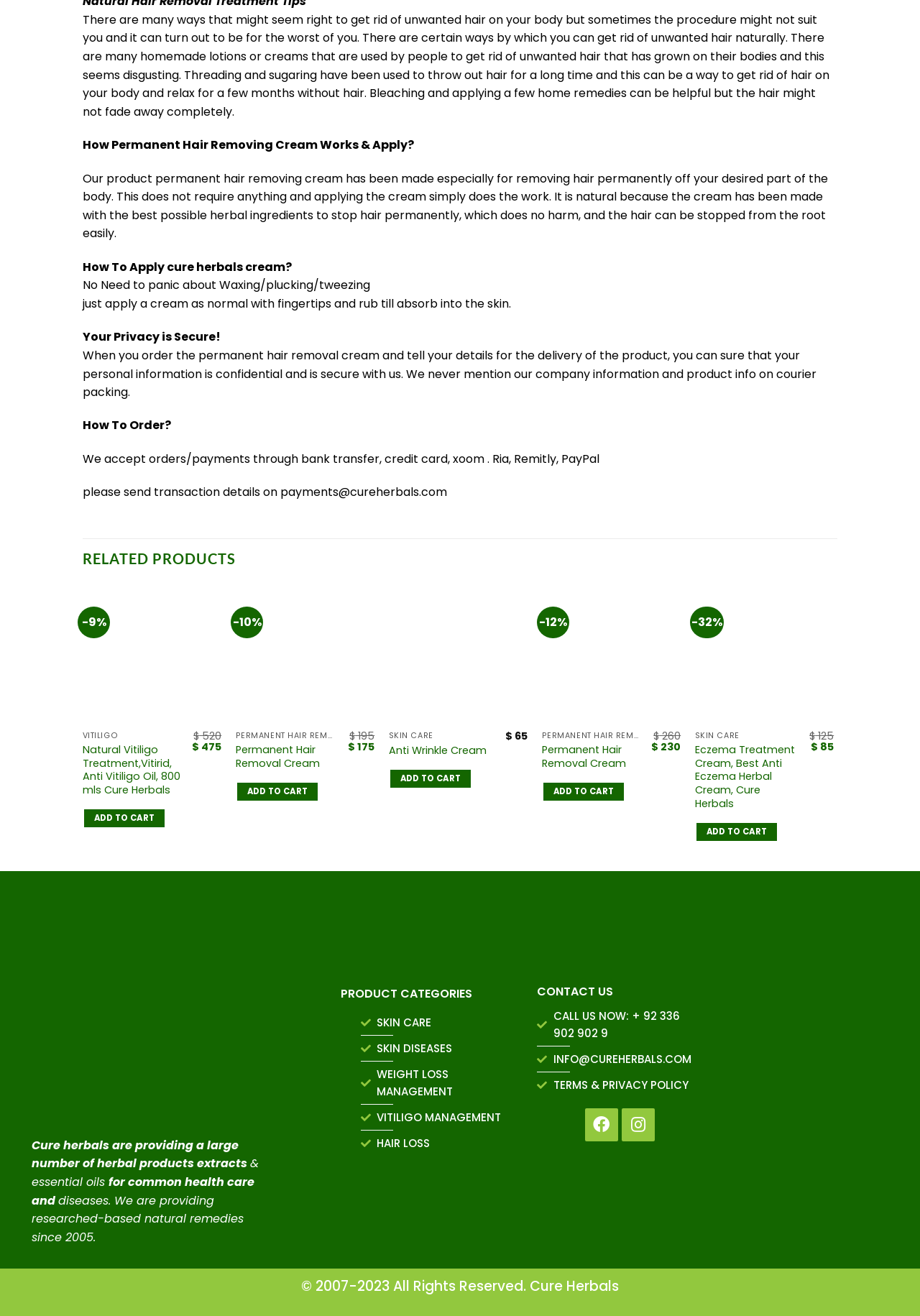Please identify the bounding box coordinates of the area that needs to be clicked to follow this instruction: "Click the 'Previous' button".

[0.079, 0.443, 0.102, 0.661]